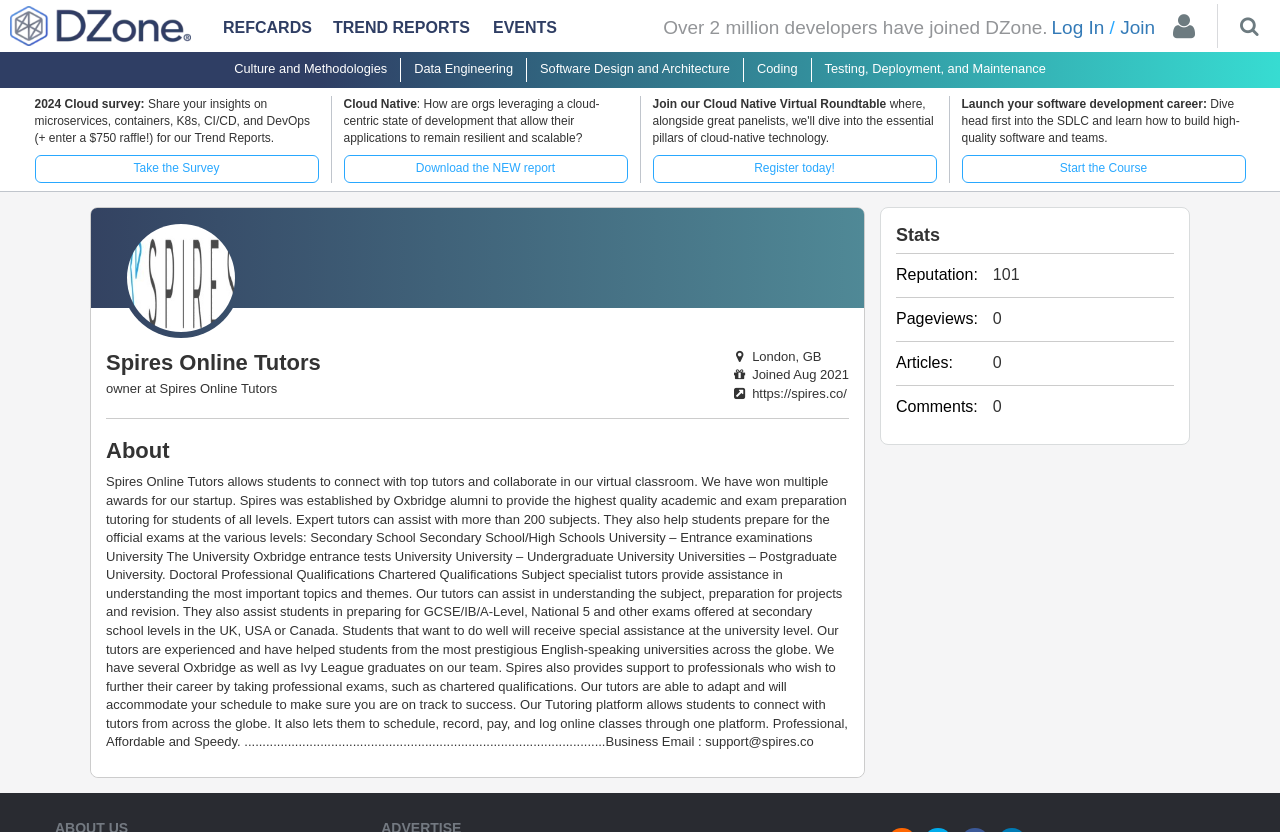Please identify the bounding box coordinates of the area that needs to be clicked to fulfill the following instruction: "Register today for the Cloud Native Virtual Roundtable."

[0.51, 0.187, 0.732, 0.219]